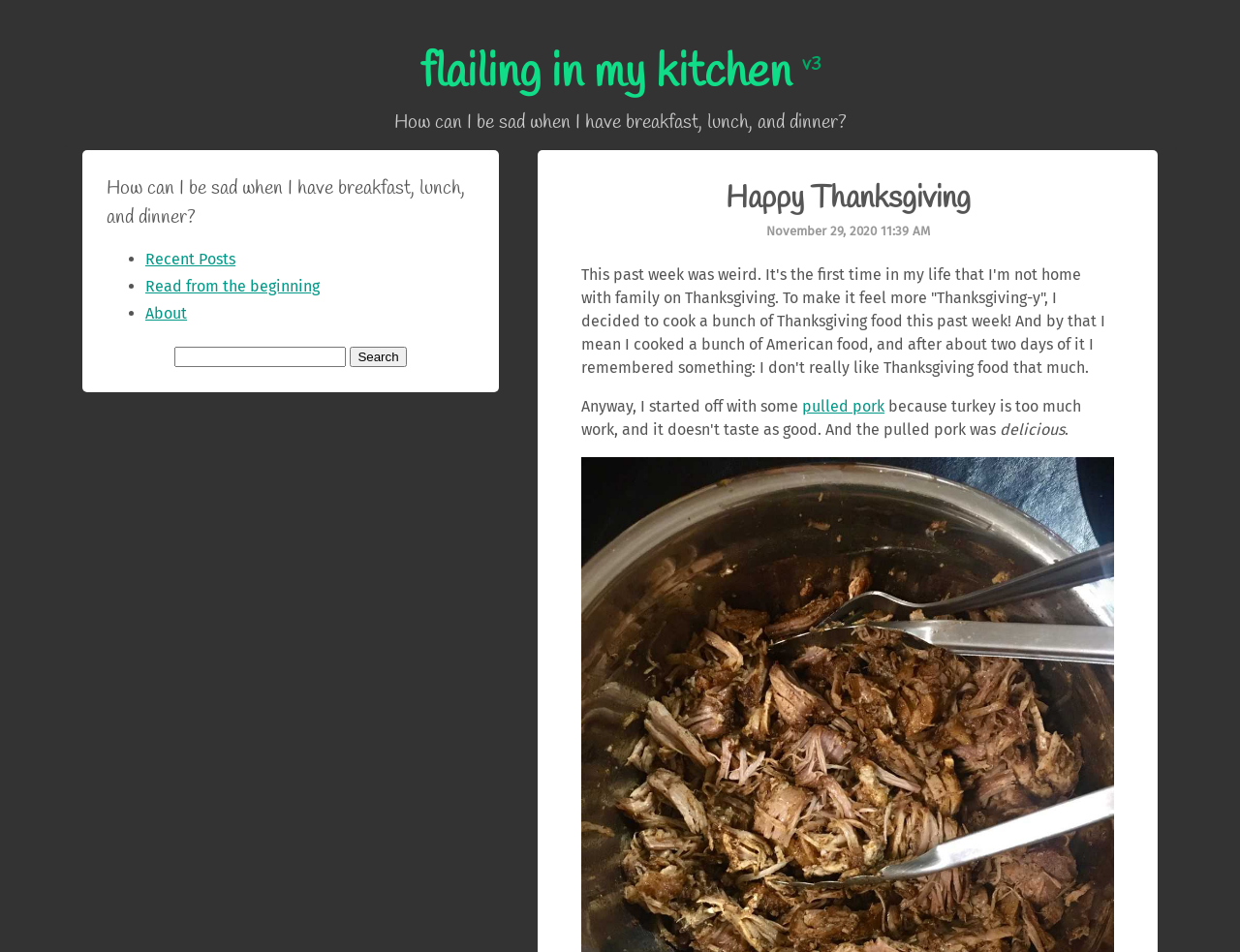Predict the bounding box of the UI element that fits this description: "pulled pork".

[0.647, 0.417, 0.713, 0.436]